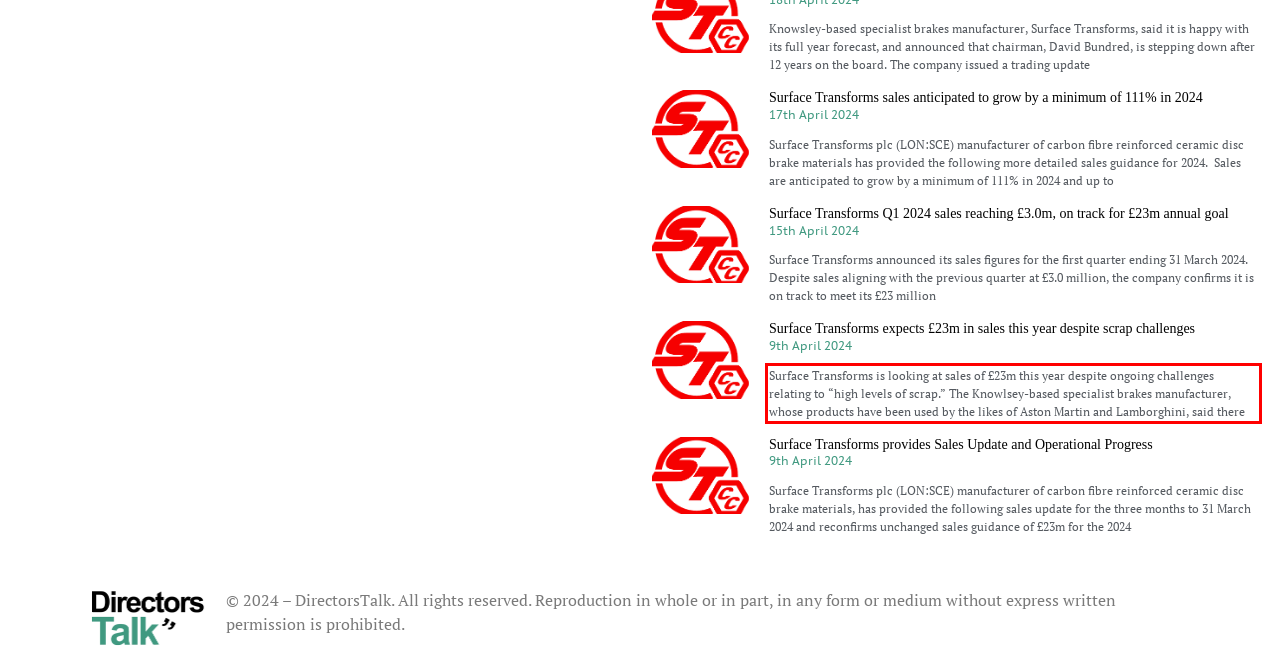Analyze the screenshot of the webpage and extract the text from the UI element that is inside the red bounding box.

Surface Transforms is looking at sales of £23m this year despite ongoing challenges relating to “high levels of scrap.” The Knowlsey-based specialist brakes manufacturer, whose products have been used by the likes of Aston Martin and Lamborghini, said there